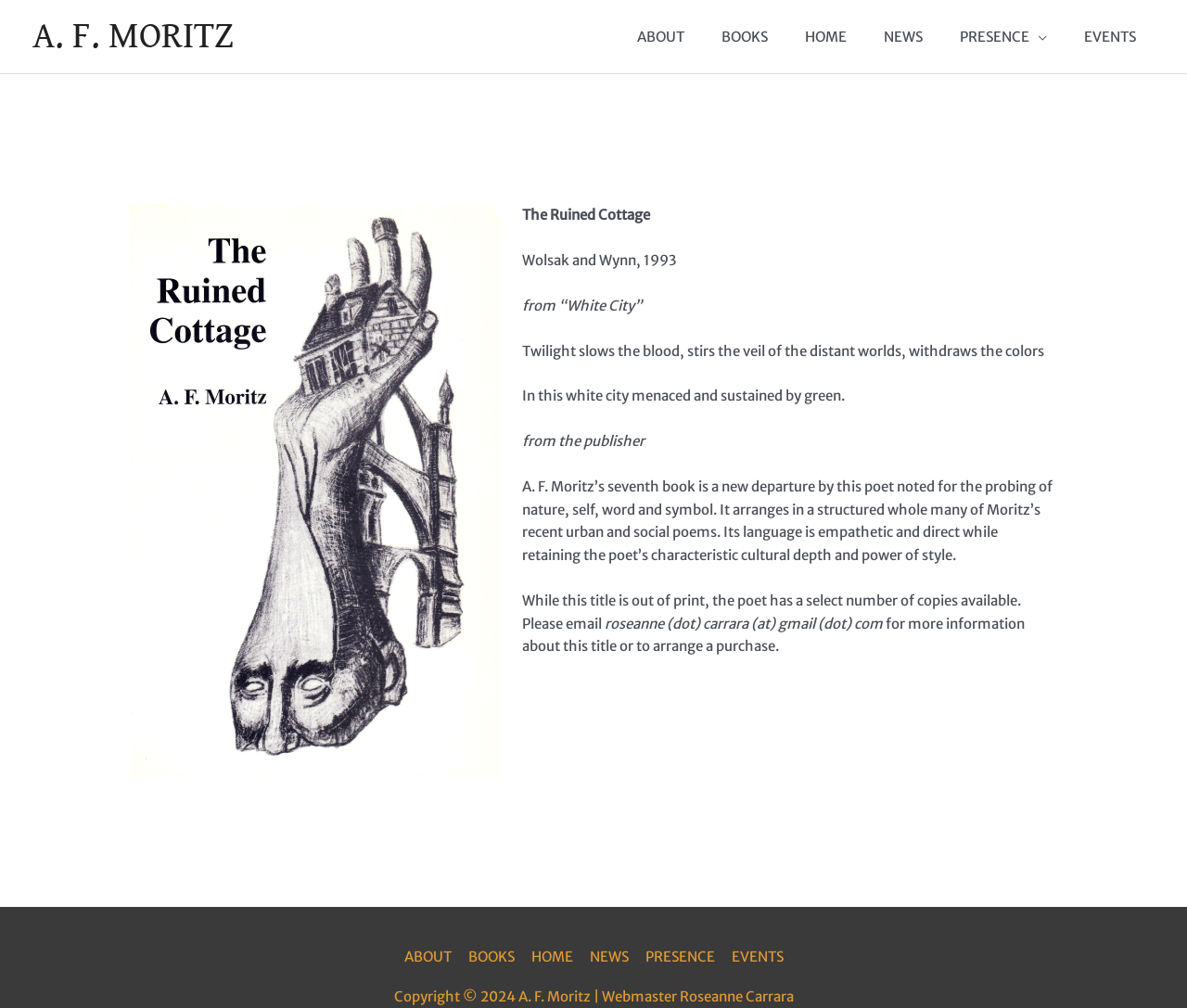Identify the bounding box coordinates of the clickable region necessary to fulfill the following instruction: "View the image of 'The Ruined Cottage'". The bounding box coordinates should be four float numbers between 0 and 1, i.e., [left, top, right, bottom].

[0.109, 0.203, 0.422, 0.771]